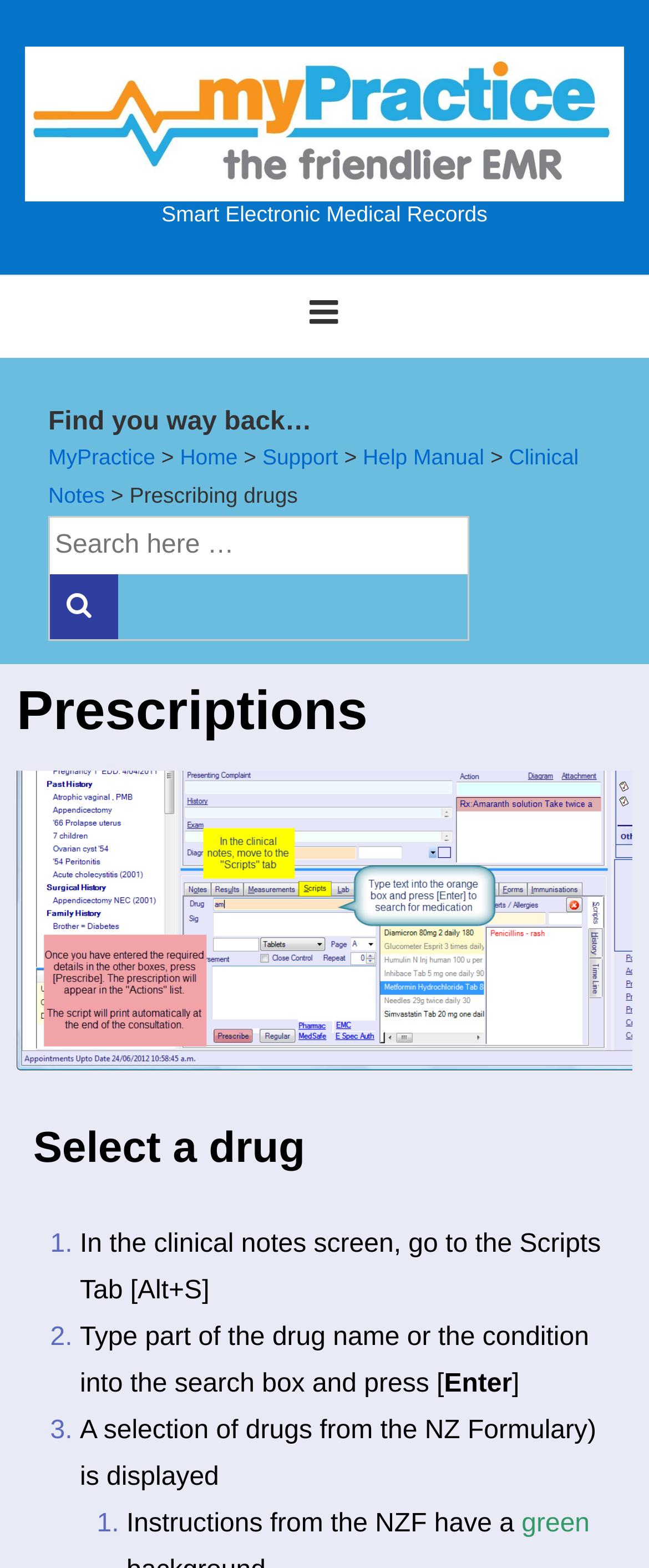Indicate the bounding box coordinates of the element that must be clicked to execute the instruction: "Search for a drug". The coordinates should be given as four float numbers between 0 and 1, i.e., [left, top, right, bottom].

[0.077, 0.33, 0.72, 0.366]